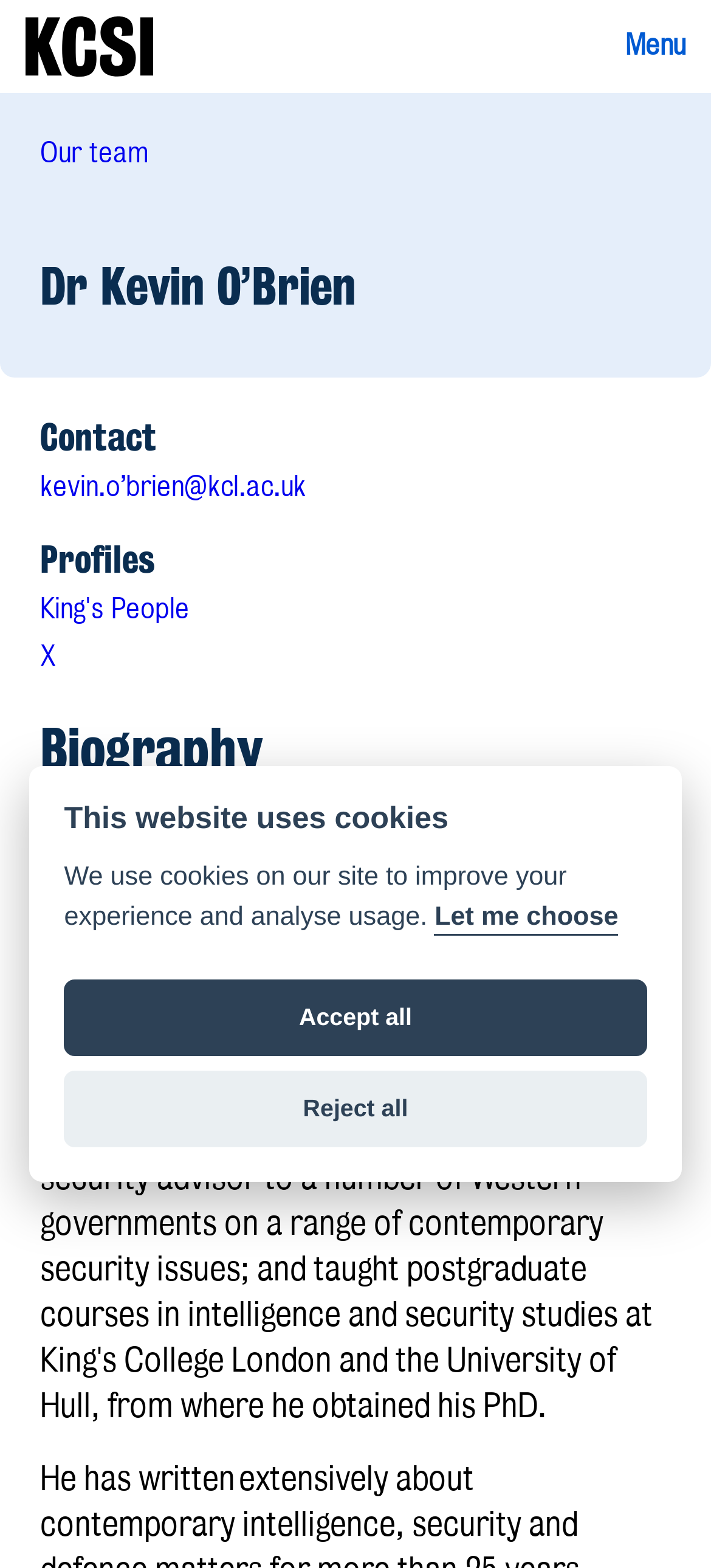Find the bounding box coordinates for the area that must be clicked to perform this action: "View About us".

[0.072, 0.106, 0.213, 0.126]